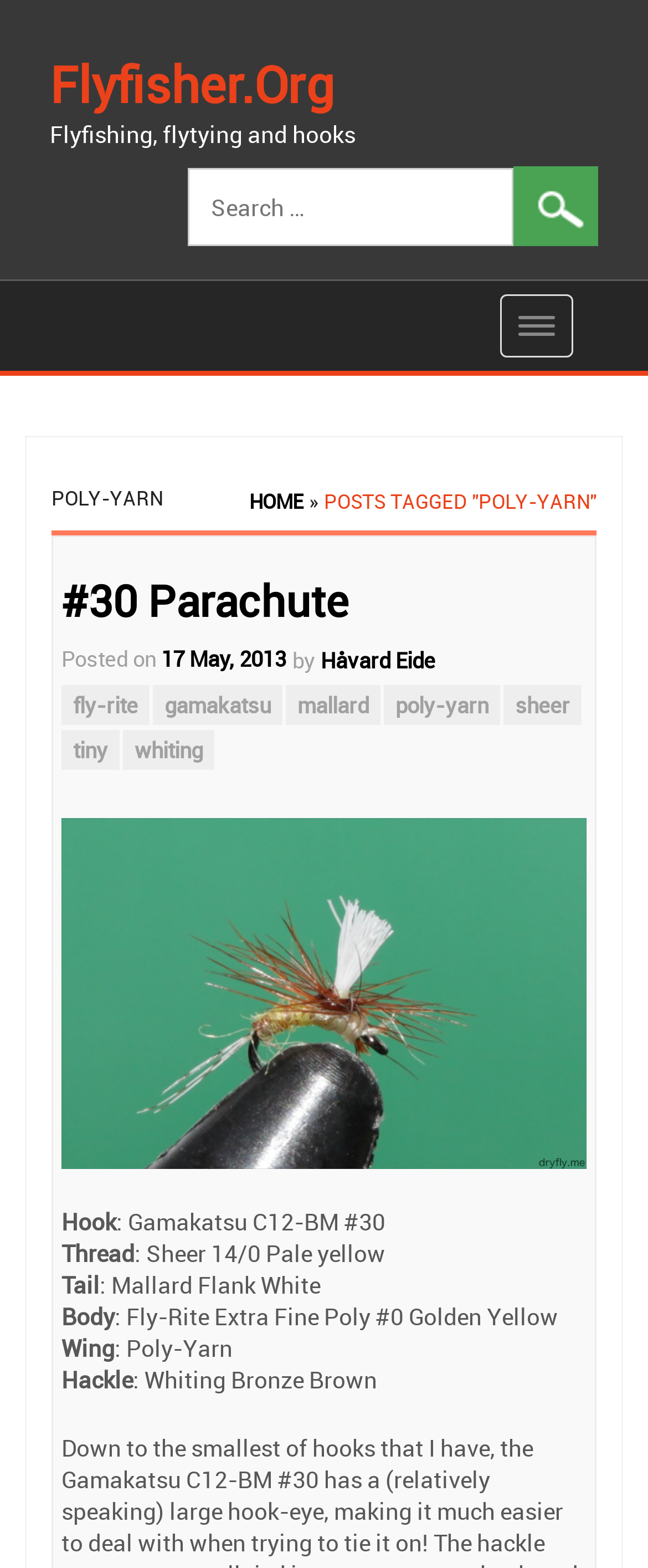Find and provide the bounding box coordinates for the UI element described here: "parent_node: Search for: value="Search"". The coordinates should be given as four float numbers between 0 and 1: [left, top, right, bottom].

[0.792, 0.106, 0.923, 0.157]